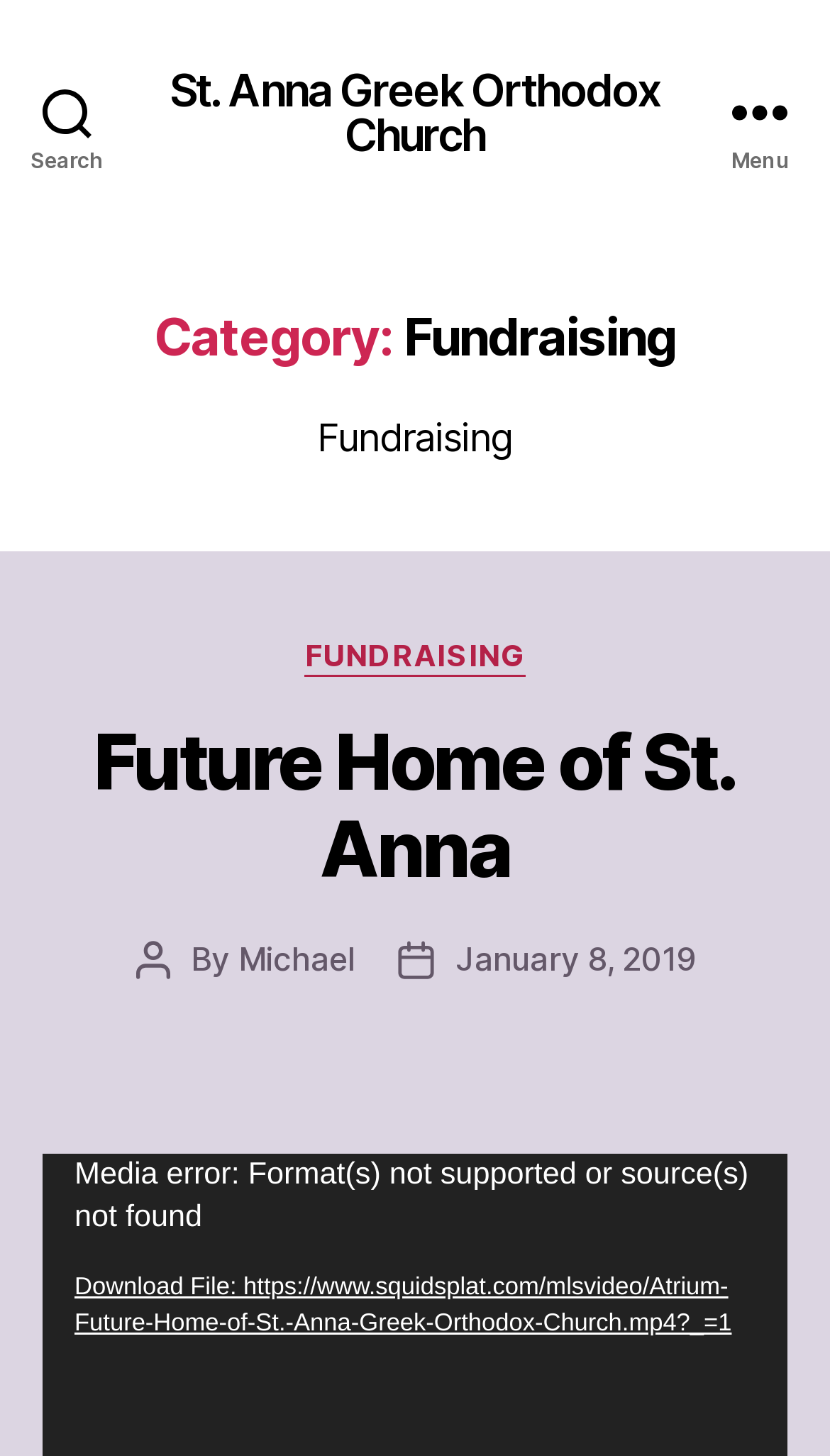Please respond to the question using a single word or phrase:
What is the category of the current webpage?

Fundraising